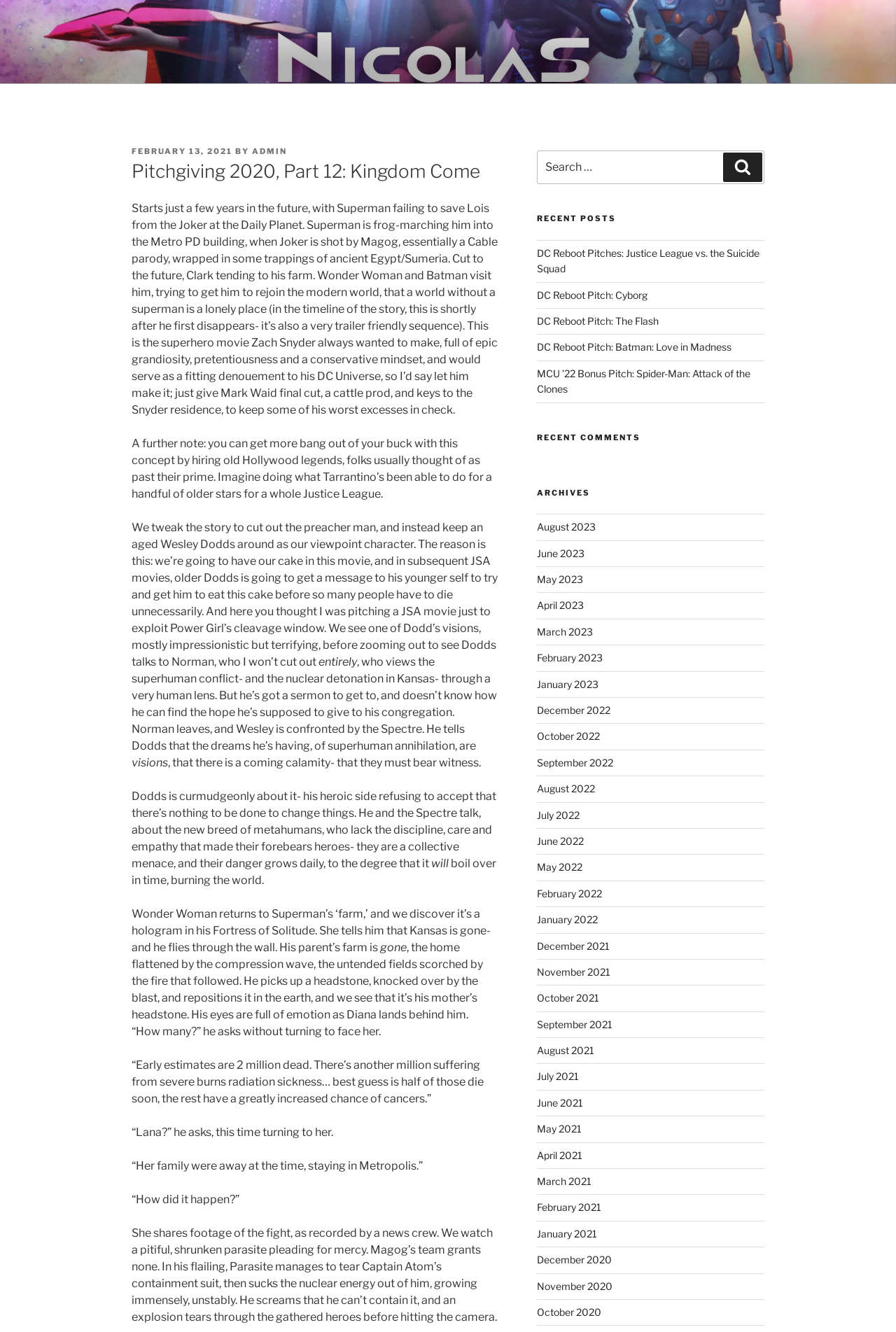Pinpoint the bounding box coordinates of the area that must be clicked to complete this instruction: "Click Home".

None